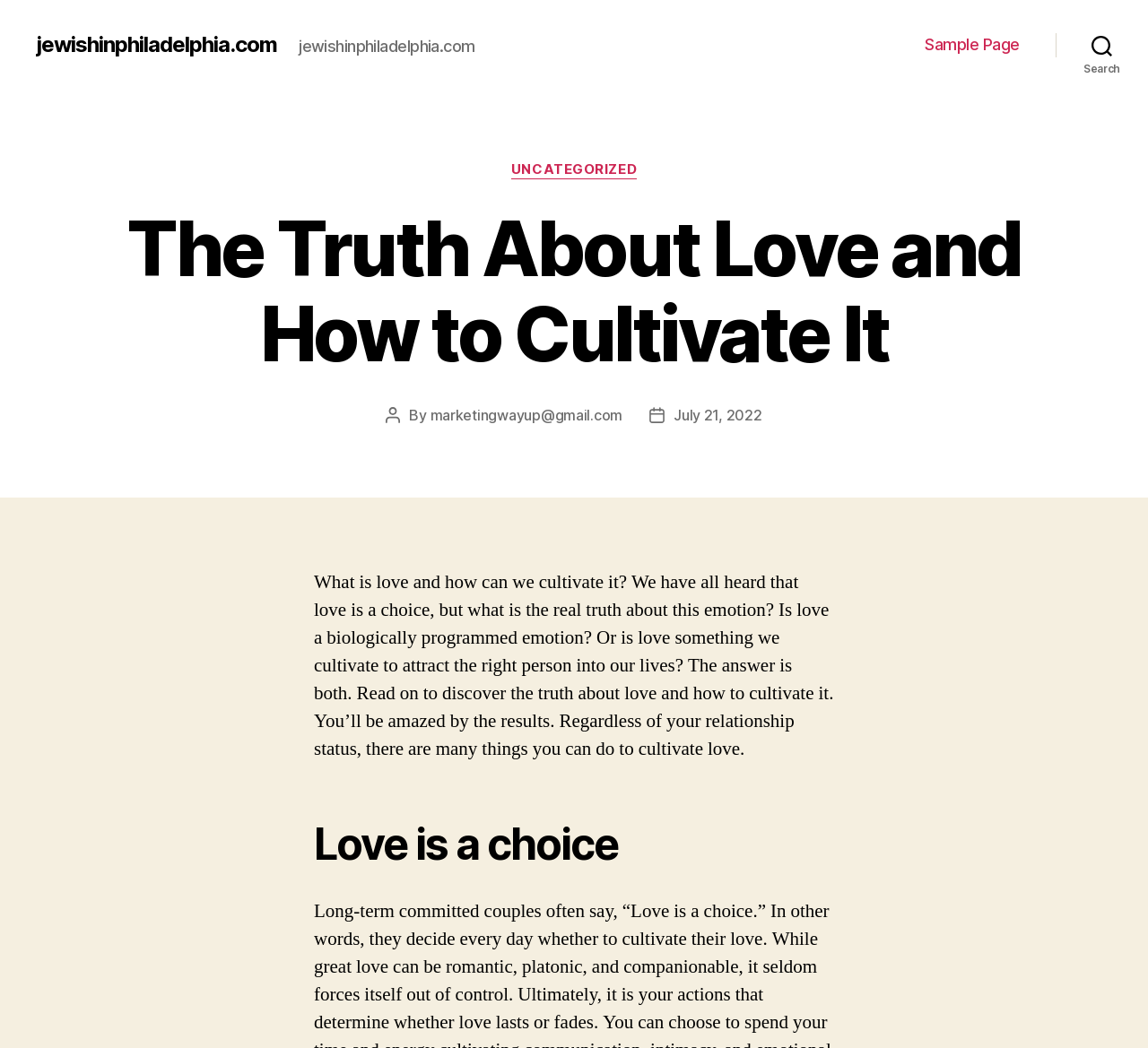From the details in the image, provide a thorough response to the question: What is the author's email address?

The author's email address can be found in the section that displays the post author information, which is 'marketingwayup@gmail.com'.